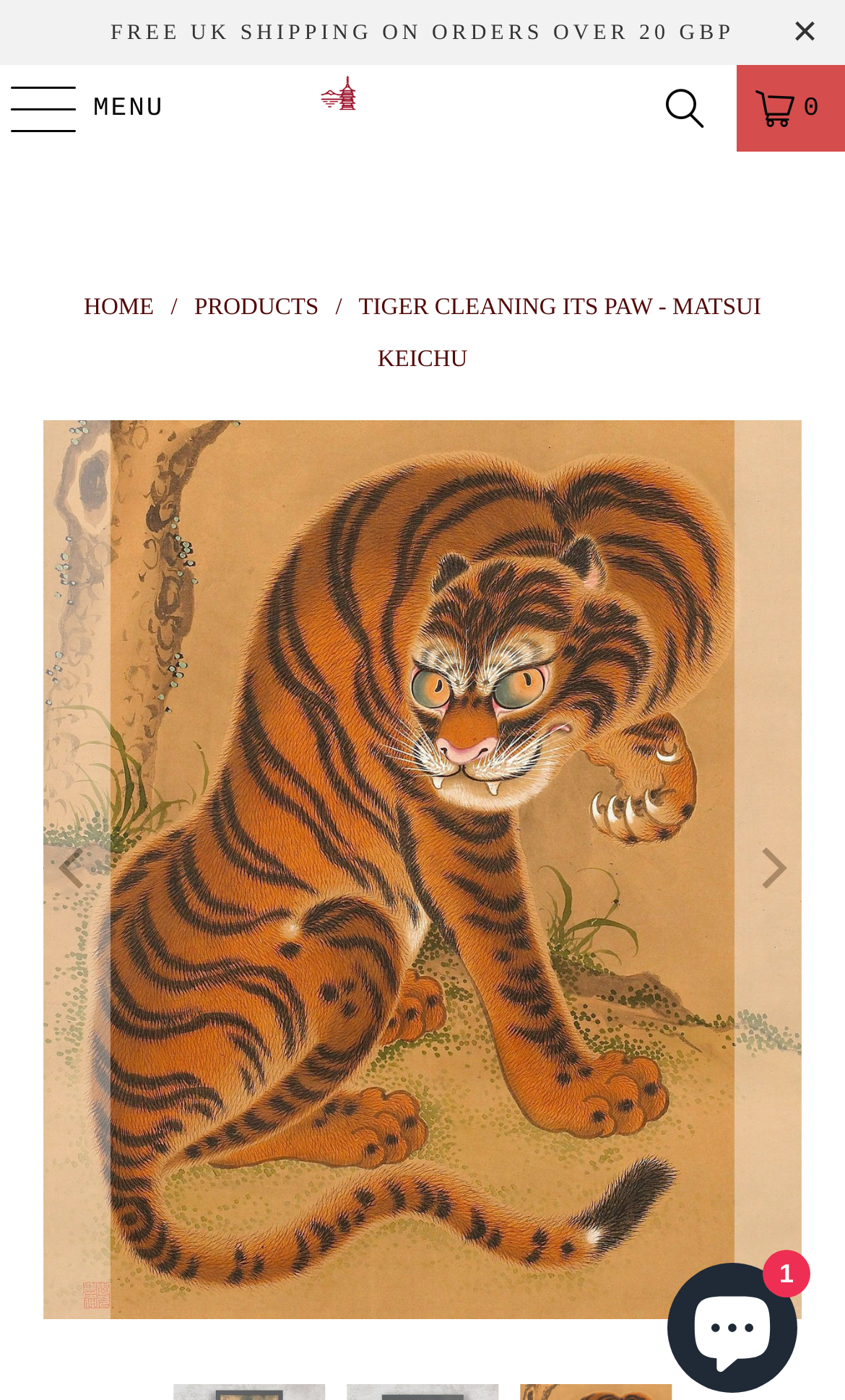What type of art is featured on this webpage?
Give a single word or phrase answer based on the content of the image.

Japanese Woodblock Print